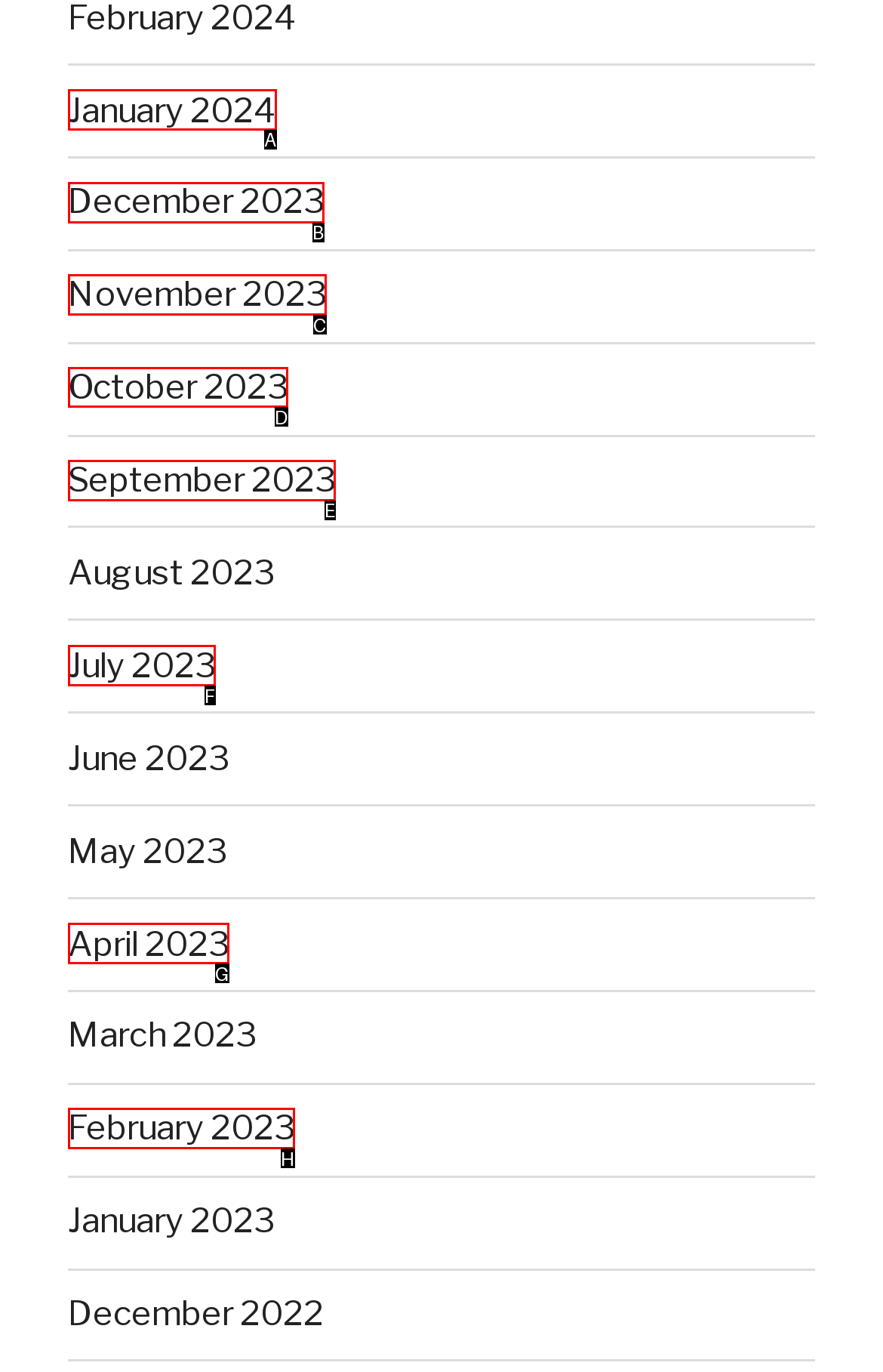Tell me which option I should click to complete the following task: check October 2023 Answer with the option's letter from the given choices directly.

D